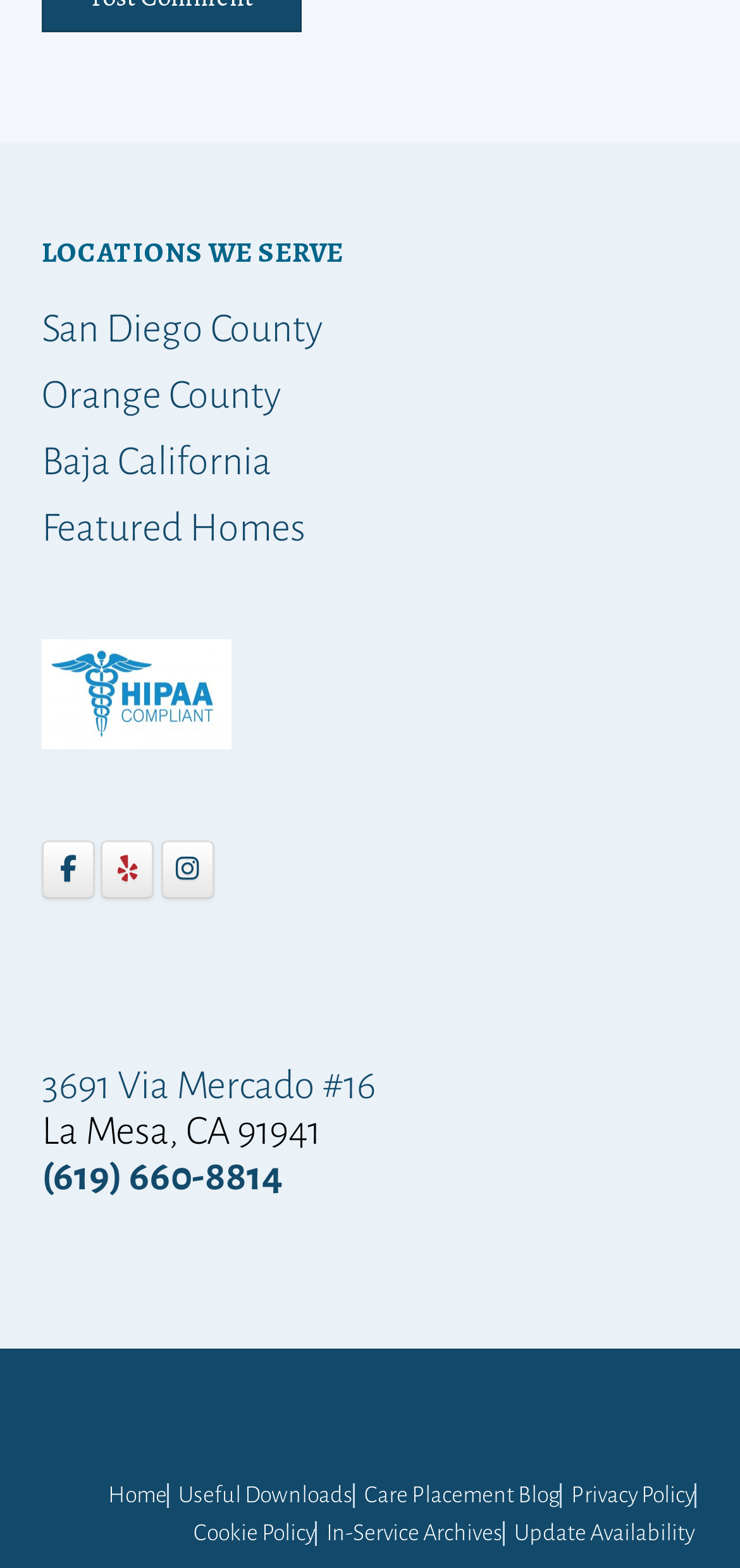What is the location above Orange County?
Based on the visual, give a brief answer using one word or a short phrase.

San Diego County